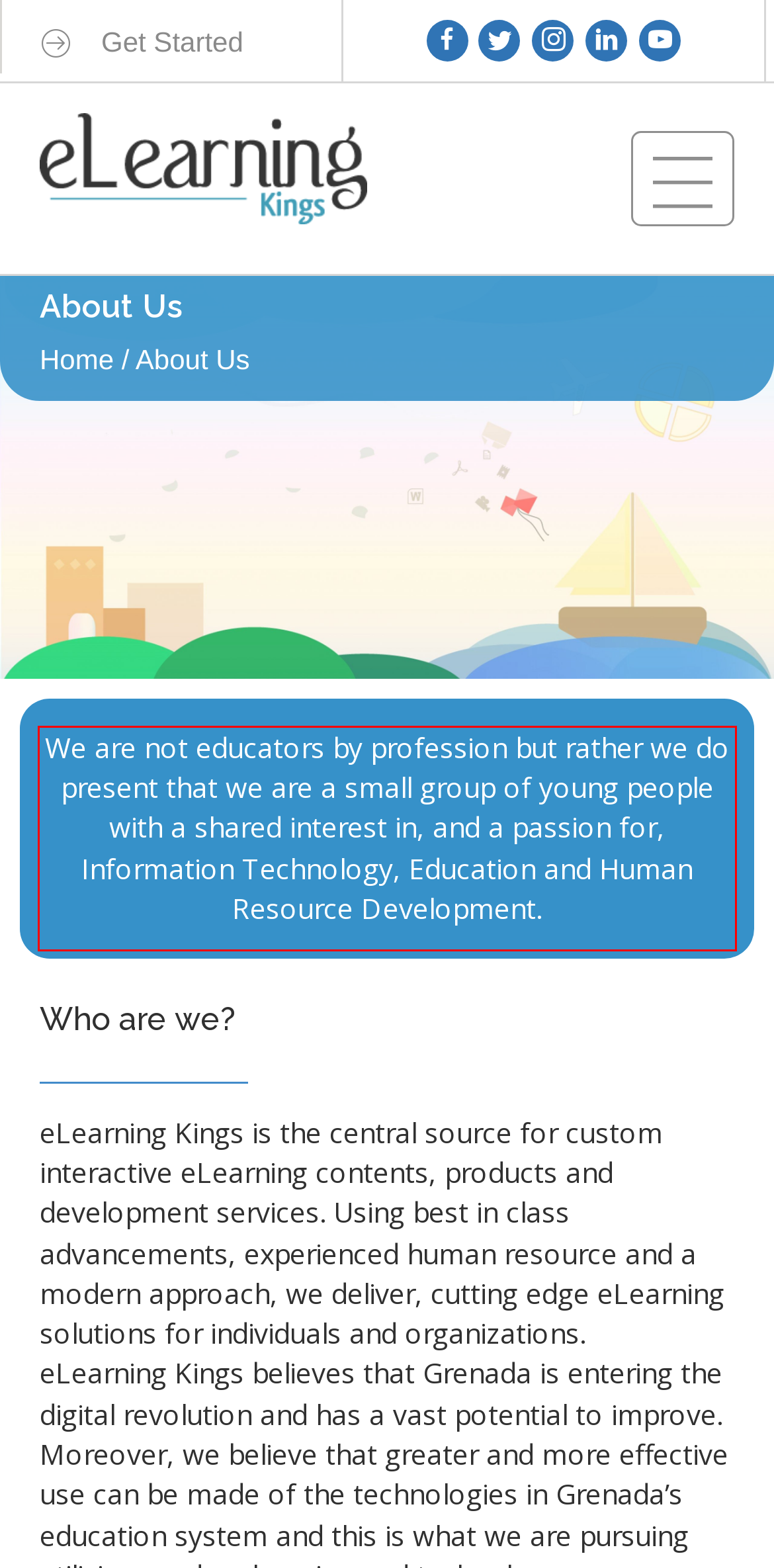Using the provided screenshot of a webpage, recognize the text inside the red rectangle bounding box by performing OCR.

We are not educators by profession but rather we do present that we are a small group of young people with a shared interest in, and a passion for, Information Technology, Education and Human Resource Development.